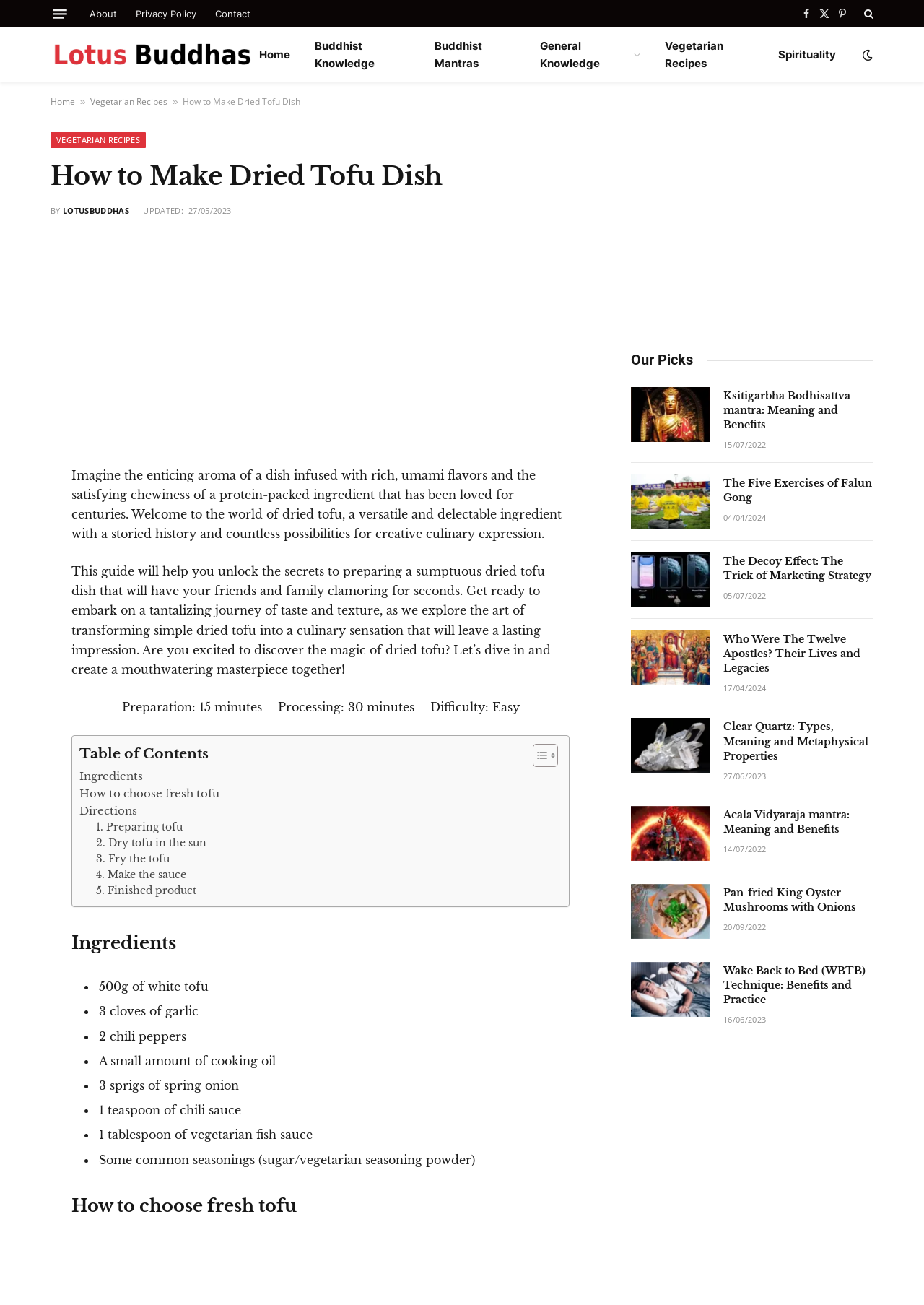Find the bounding box coordinates of the element you need to click on to perform this action: 'Click the 'Menu' button'. The coordinates should be represented by four float values between 0 and 1, in the format [left, top, right, bottom].

[0.057, 0.003, 0.072, 0.018]